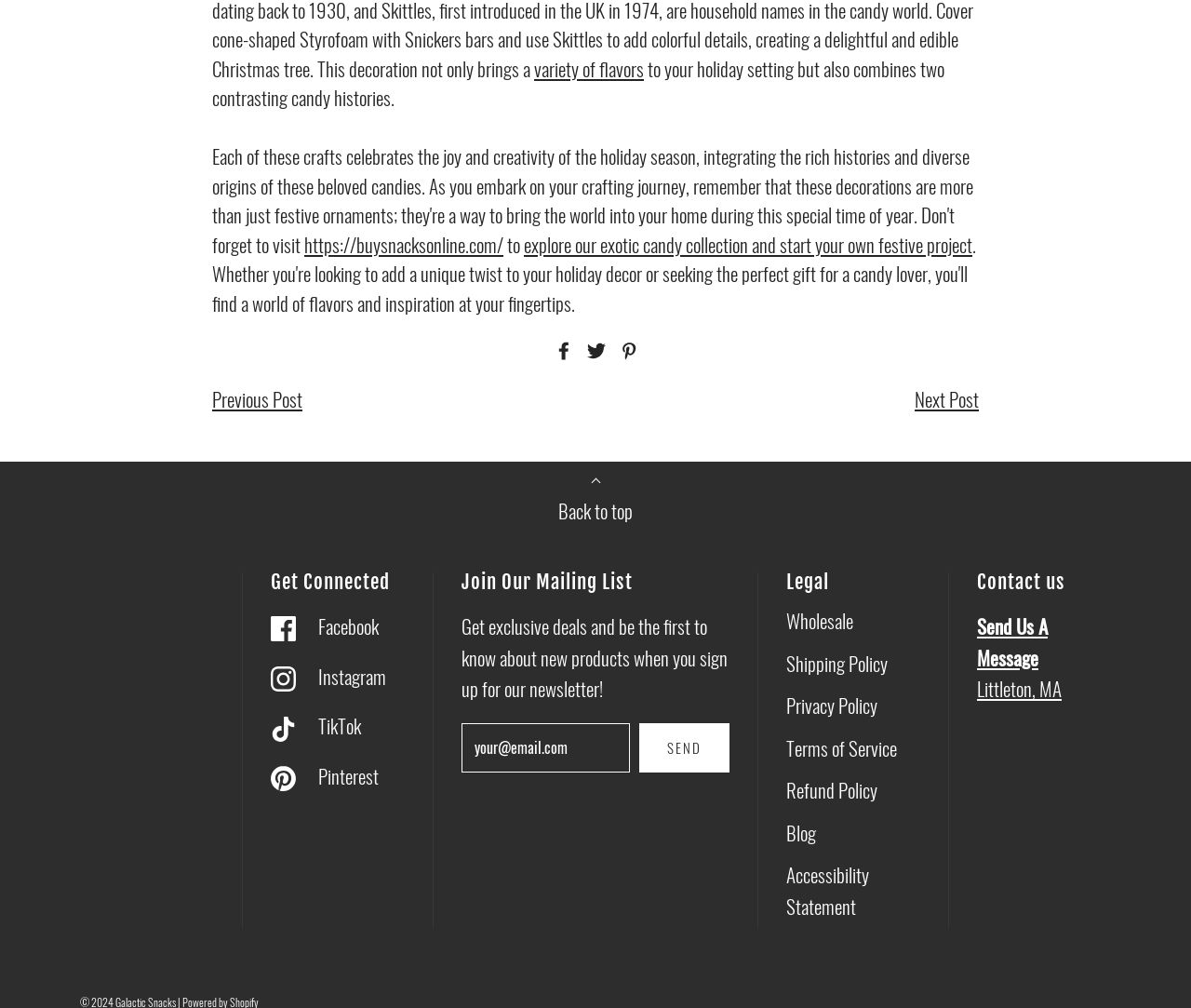Please locate the bounding box coordinates for the element that should be clicked to achieve the following instruction: "Visit wholesale page". Ensure the coordinates are given as four float numbers between 0 and 1, i.e., [left, top, right, bottom].

[0.66, 0.595, 0.716, 0.637]